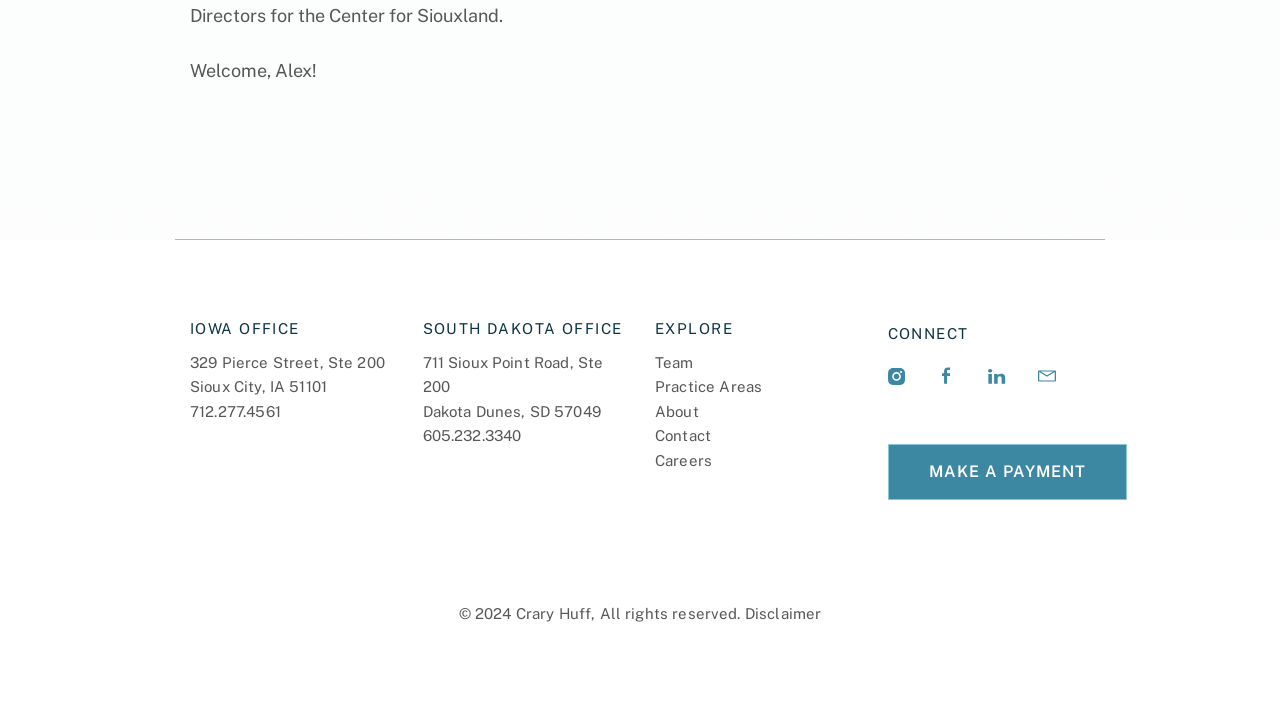Please answer the following question using a single word or phrase: 
How can I contact Crary Huff on social media?

Through Instagram, Facebook, LinkedIn